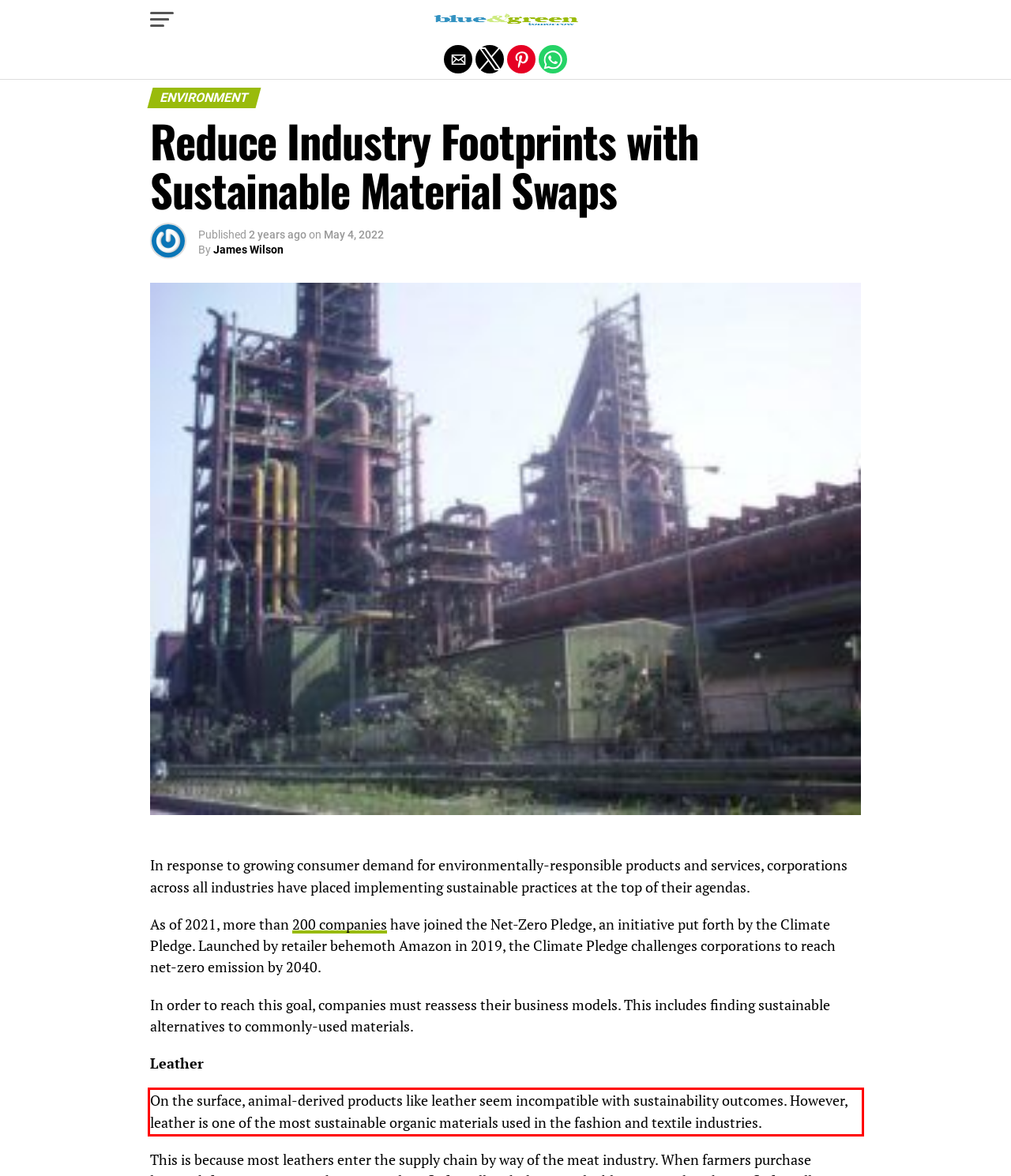Please analyze the provided webpage screenshot and perform OCR to extract the text content from the red rectangle bounding box.

On the surface, animal-derived products like leather seem incompatible with sustainability outcomes. However, leather is one of the most sustainable organic materials used in the fashion and textile industries.